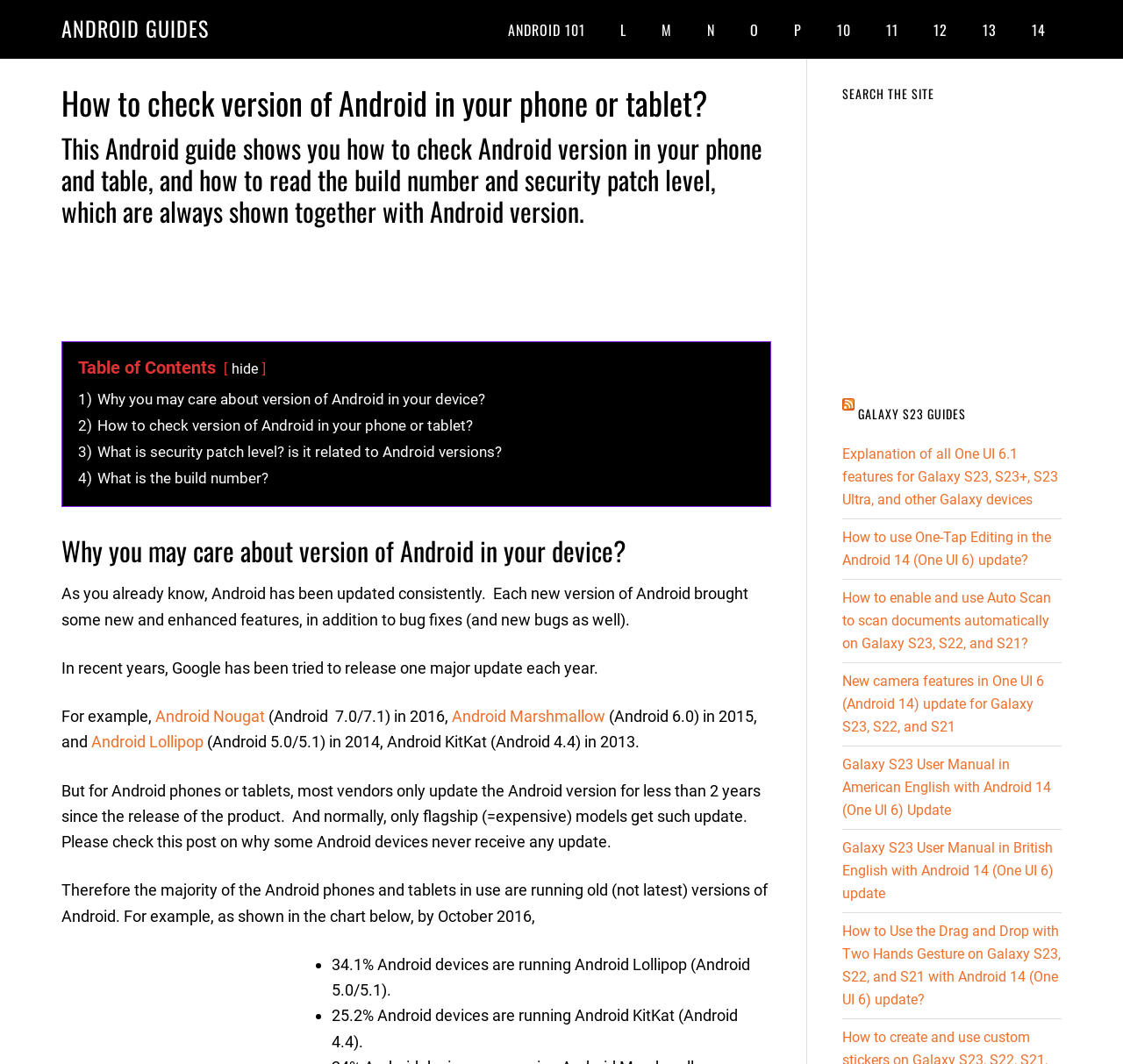Please provide a comprehensive response to the question based on the details in the image: How often does Google release a major Android update?

The webpage states that in recent years, Google has been trying to release one major update each year, citing examples of Android Nougat in 2016, Android Marshmallow in 2015, and Android Lollipop in 2014.